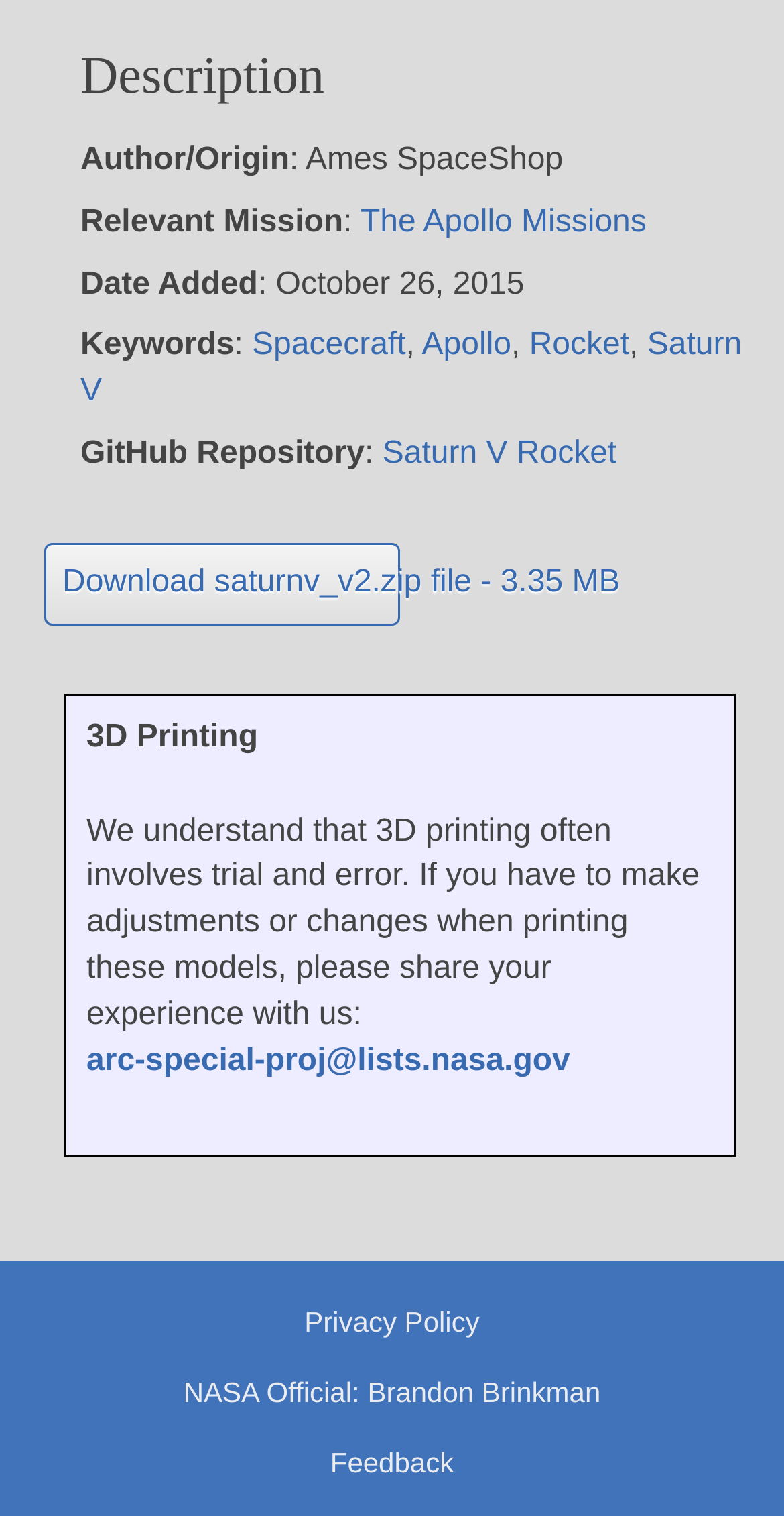What is the email address for feedback?
Answer the question with a single word or phrase, referring to the image.

arc-special-proj@lists.nasa.gov